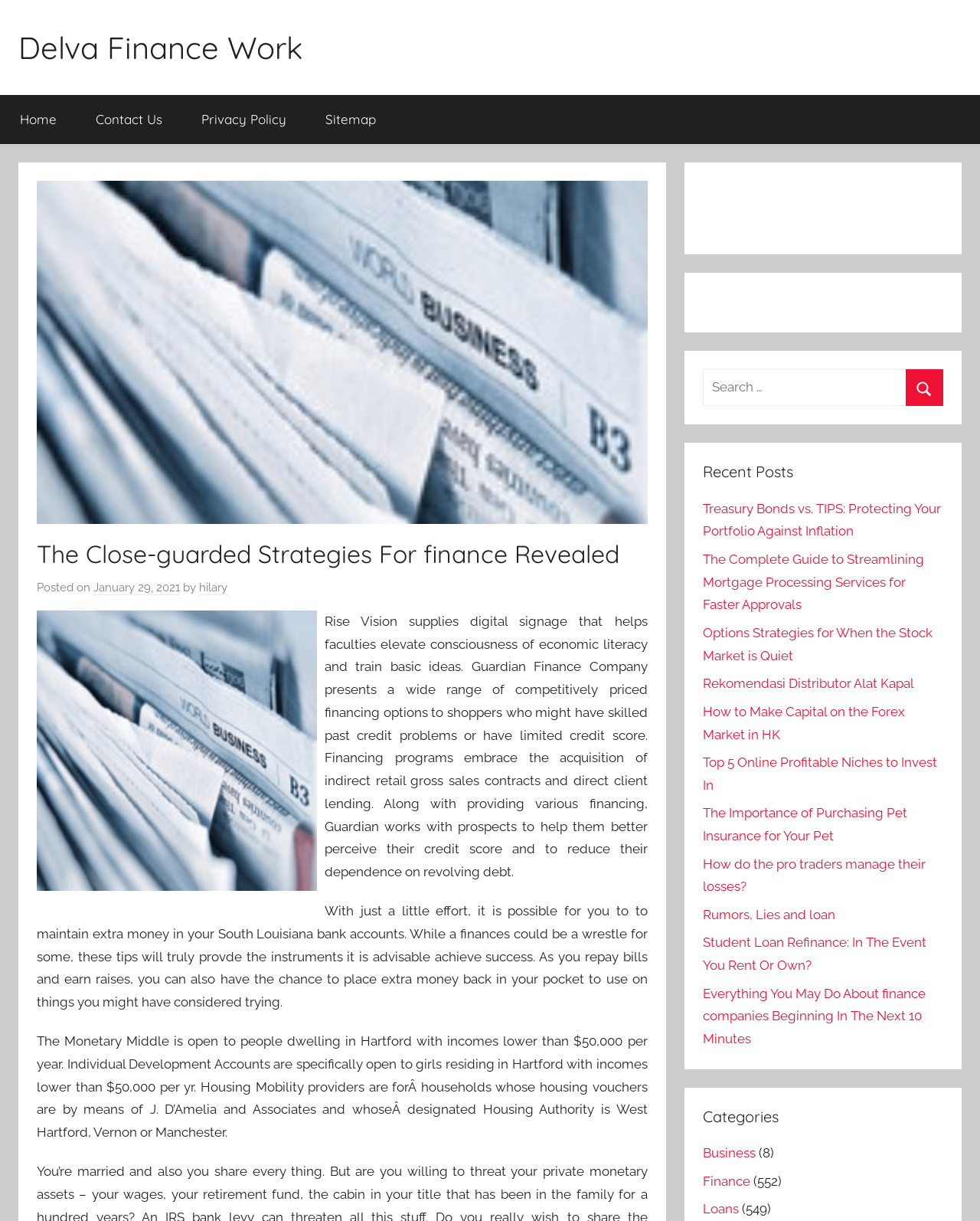What is the purpose of Guardian Finance Company?
Refer to the image and provide a one-word or short phrase answer.

Providing financing options